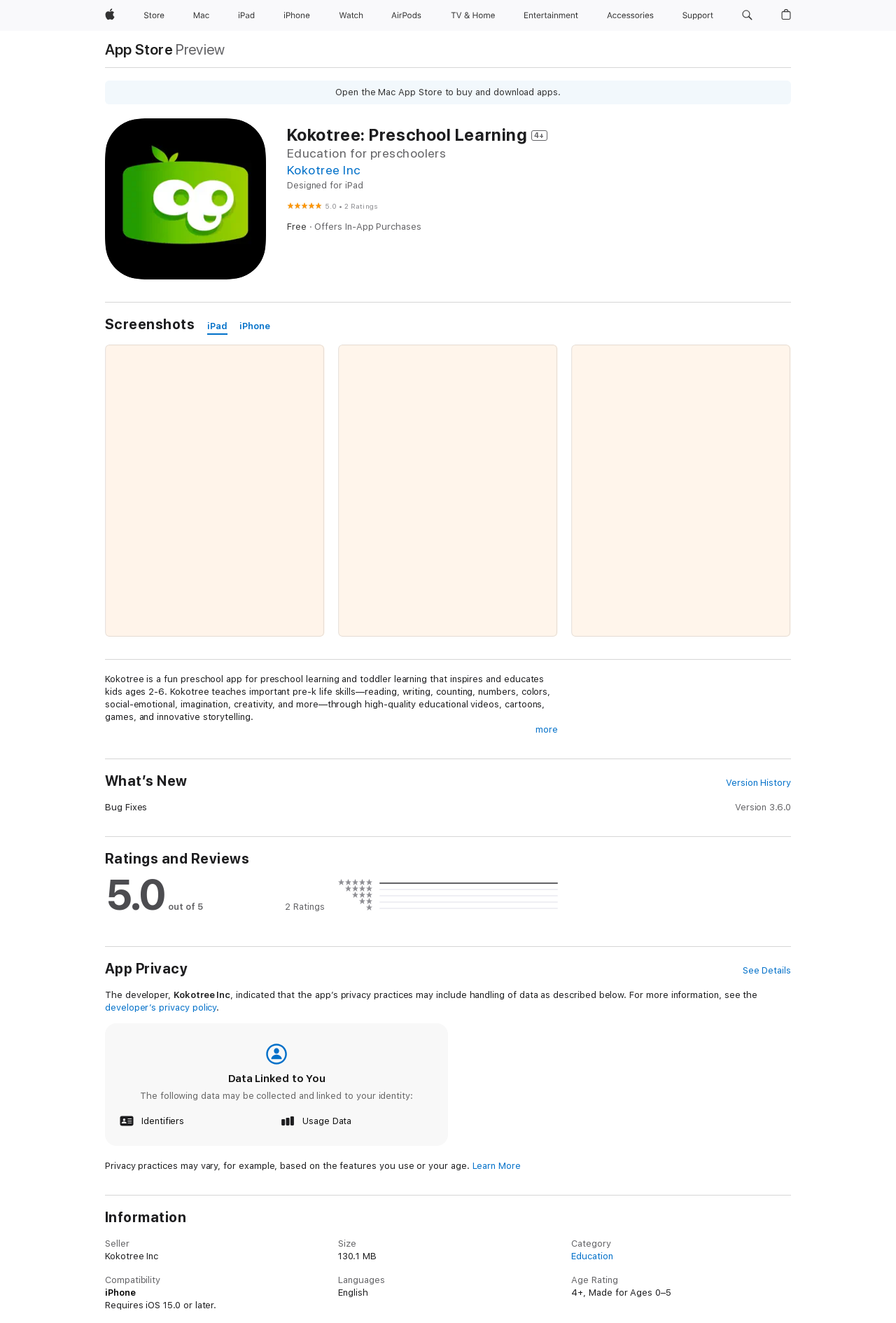Explain in detail what you observe on this webpage.

This webpage is about the Kokotree: Preschool Learning app on the App Store. At the top, there is a navigation menu with links to Apple, Store, Mac, iPad, iPhone, Watch, AirPods, TV and Home, Entertainment, Accessories, and Support. Each link has an accompanying image. 

Below the navigation menu, there is a section with a link to the App Store and a static text "Preview". An alert message is displayed, stating "Open the Mac App Store to buy and download apps."

The main content of the webpage is about the Kokotree: Preschool Learning app. The app's name and rating (5 out of 5) are displayed prominently, along with information about the app's developer, Kokotree Inc. The app is designed for iPad and offers in-app purchases.

There are three main sections: Screenshots, Description, and Ratings. The Screenshots section has links to view screenshots on iPad and iPhone. The Description section provides a detailed overview of the app, stating that it is a fun preschool app for kids aged 2-6 that teaches important pre-k life skills through educational videos, cartoons, games, and innovative storytelling. The app is developed by certified experts in early childhood development and is based on research from world-class universities.

The webpage also highlights the app's curriculum-based learning approach, which is structured and age-appropriate for toddlers and preschoolers.